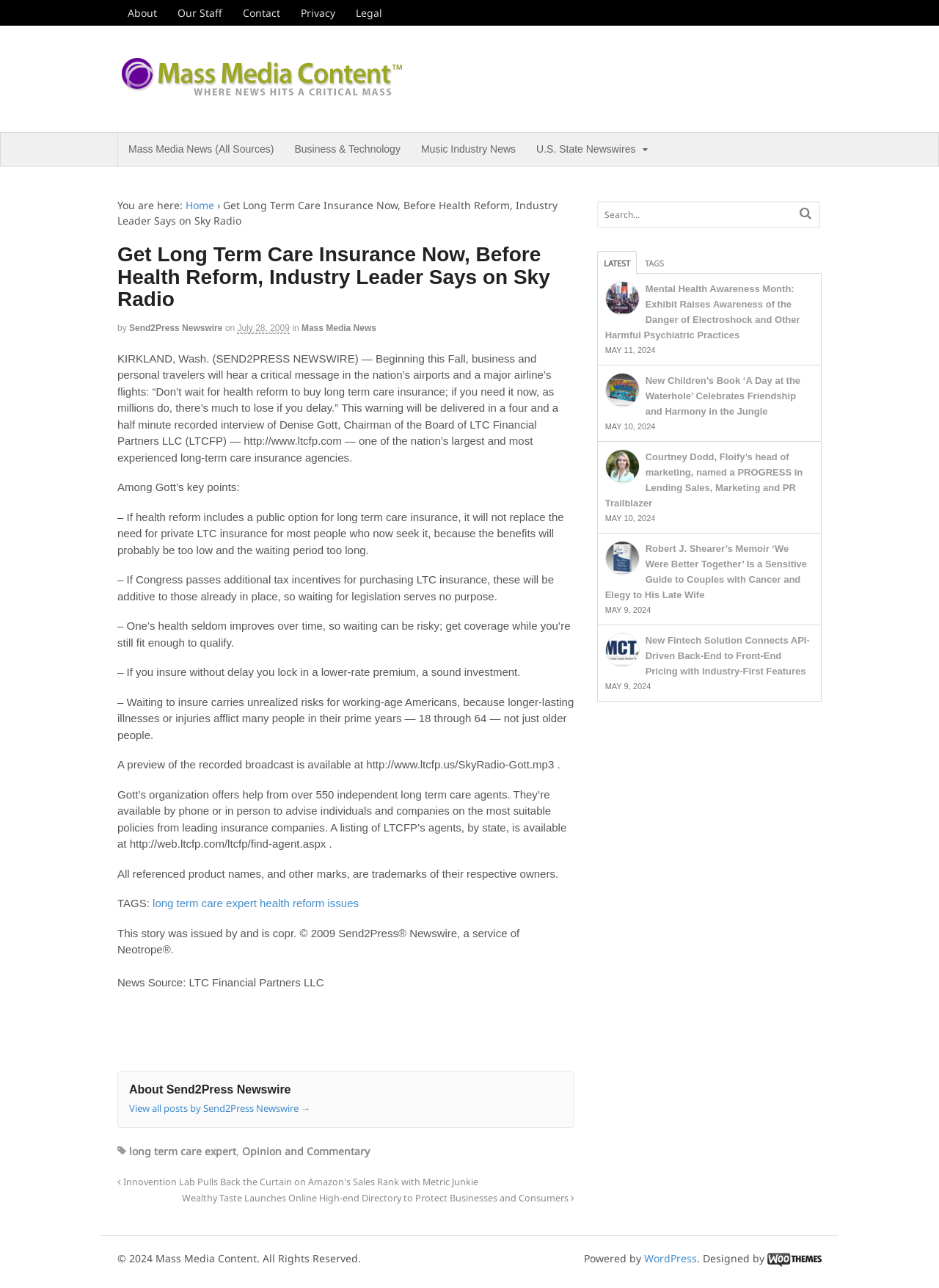Please locate the bounding box coordinates for the element that should be clicked to achieve the following instruction: "Search for something". Ensure the coordinates are given as four float numbers between 0 and 1, i.e., [left, top, right, bottom].

[0.637, 0.157, 0.849, 0.176]